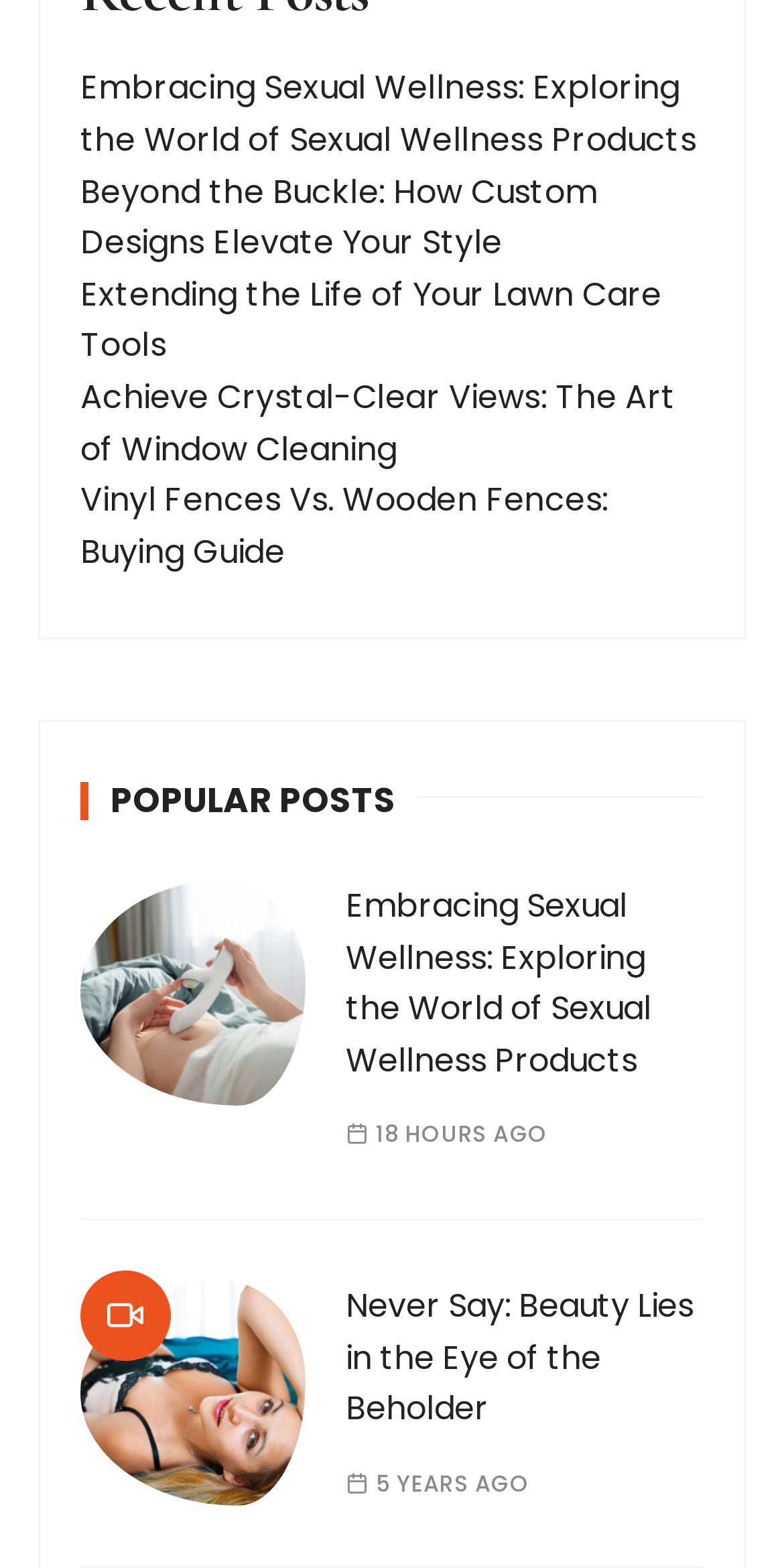Locate the bounding box coordinates of the clickable region necessary to complete the following instruction: "Learn about achieving crystal-clear views through window cleaning". Provide the coordinates in the format of four float numbers between 0 and 1, i.e., [left, top, right, bottom].

[0.102, 0.238, 0.862, 0.301]